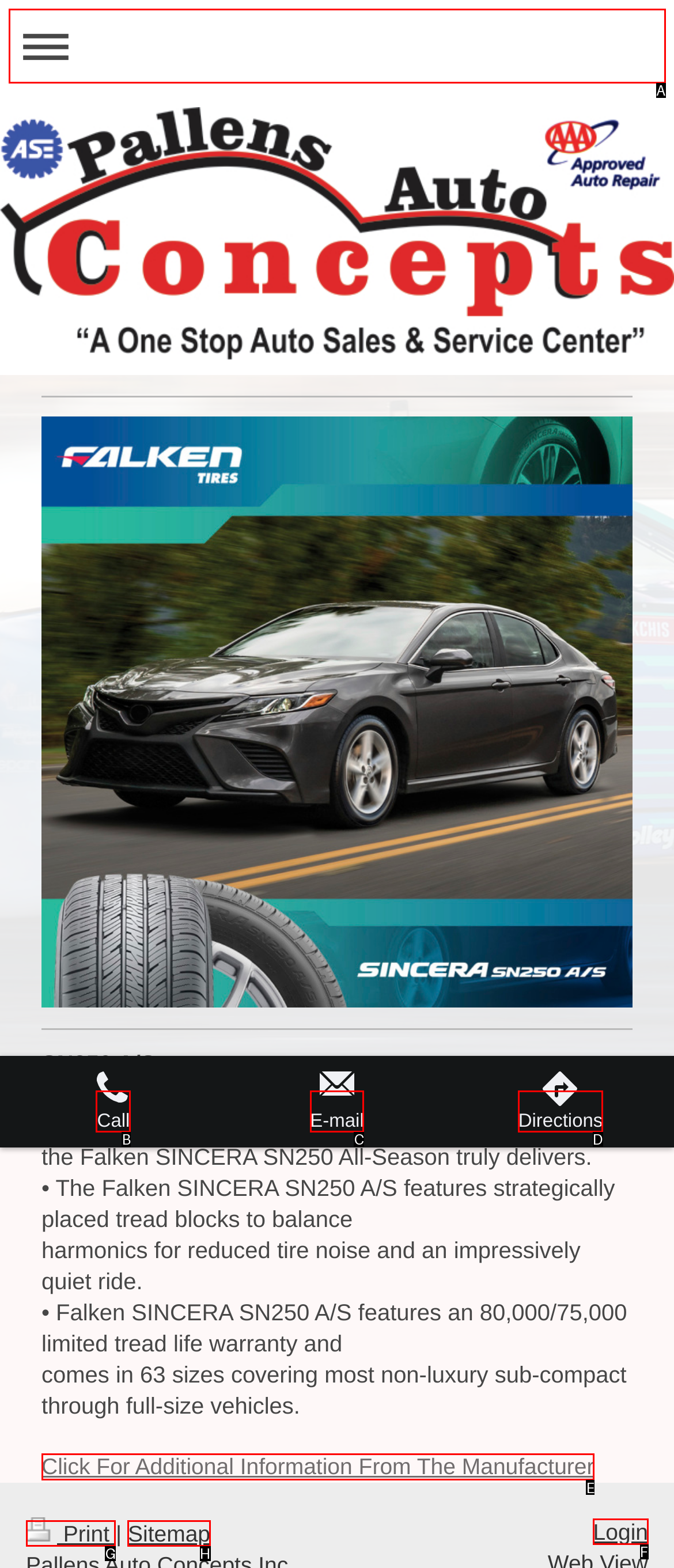Choose the letter of the option you need to click to Click for additional information from the manufacturer. Answer with the letter only.

E